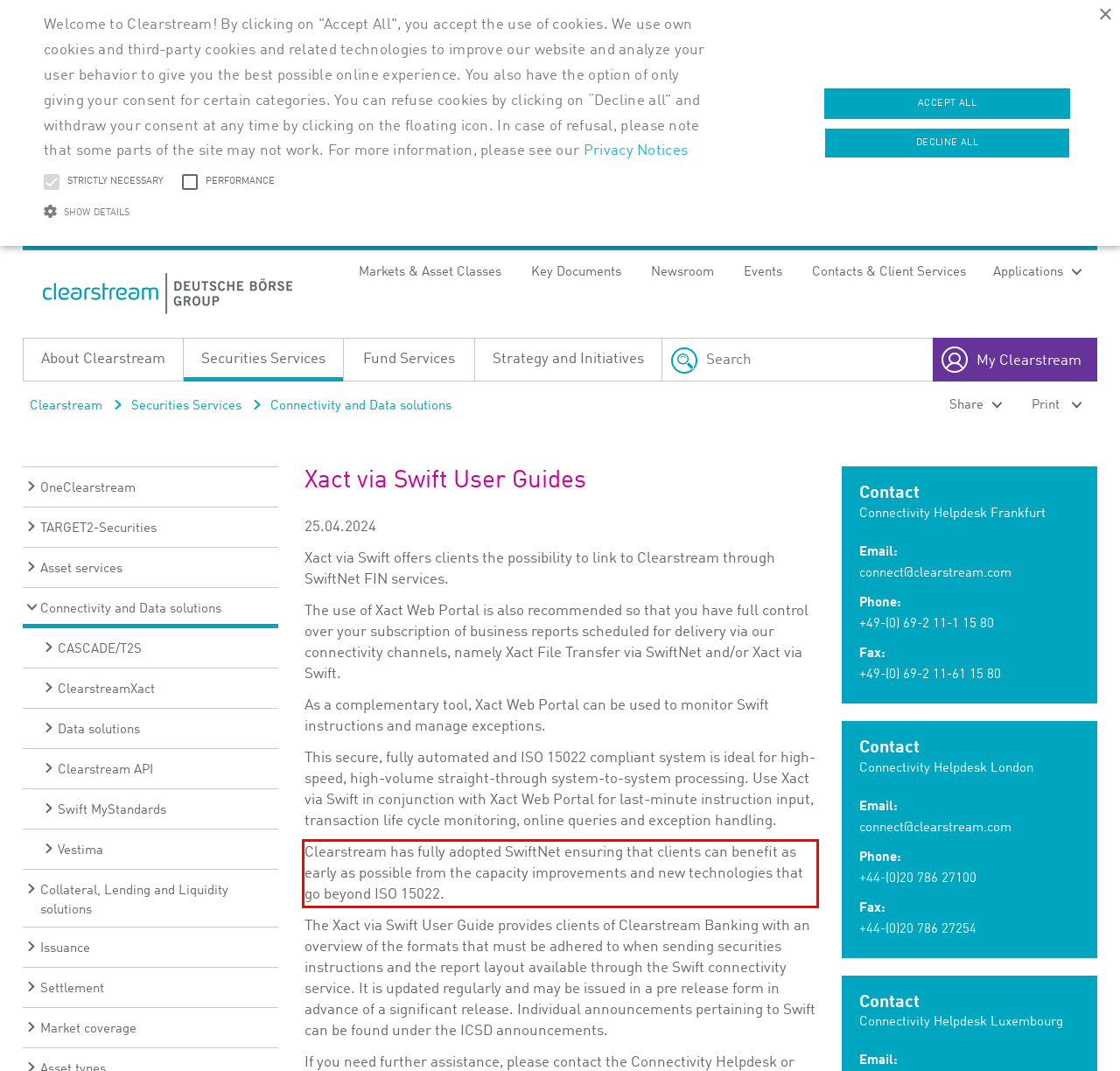Examine the webpage screenshot, find the red bounding box, and extract the text content within this marked area.

Clearstream has fully adopted SwiftNet ensuring that clients can benefit as early as possible from the capacity improvements and new technologies that go beyond ISO 15022.